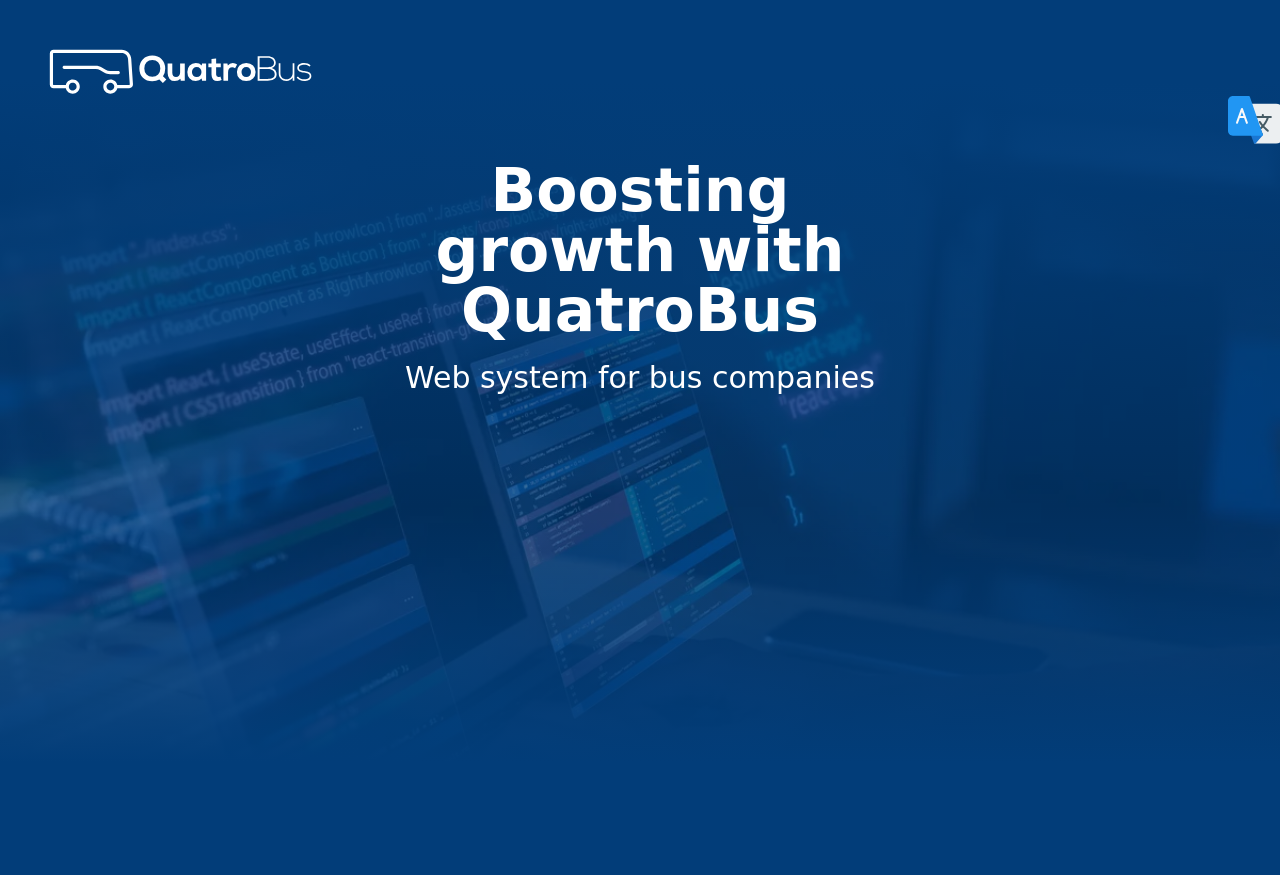Provide a one-word or short-phrase answer to the question:
What is the language selection area located?

Top right